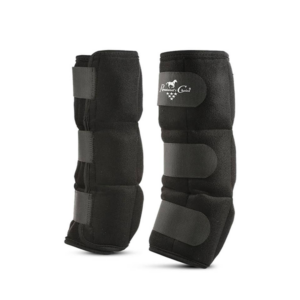Look at the image and give a detailed response to the following question: What is the color of the boots' exterior?

The caption describes the boots as having a 'sleek black exterior', which indicates that the color of the boots' exterior is black.